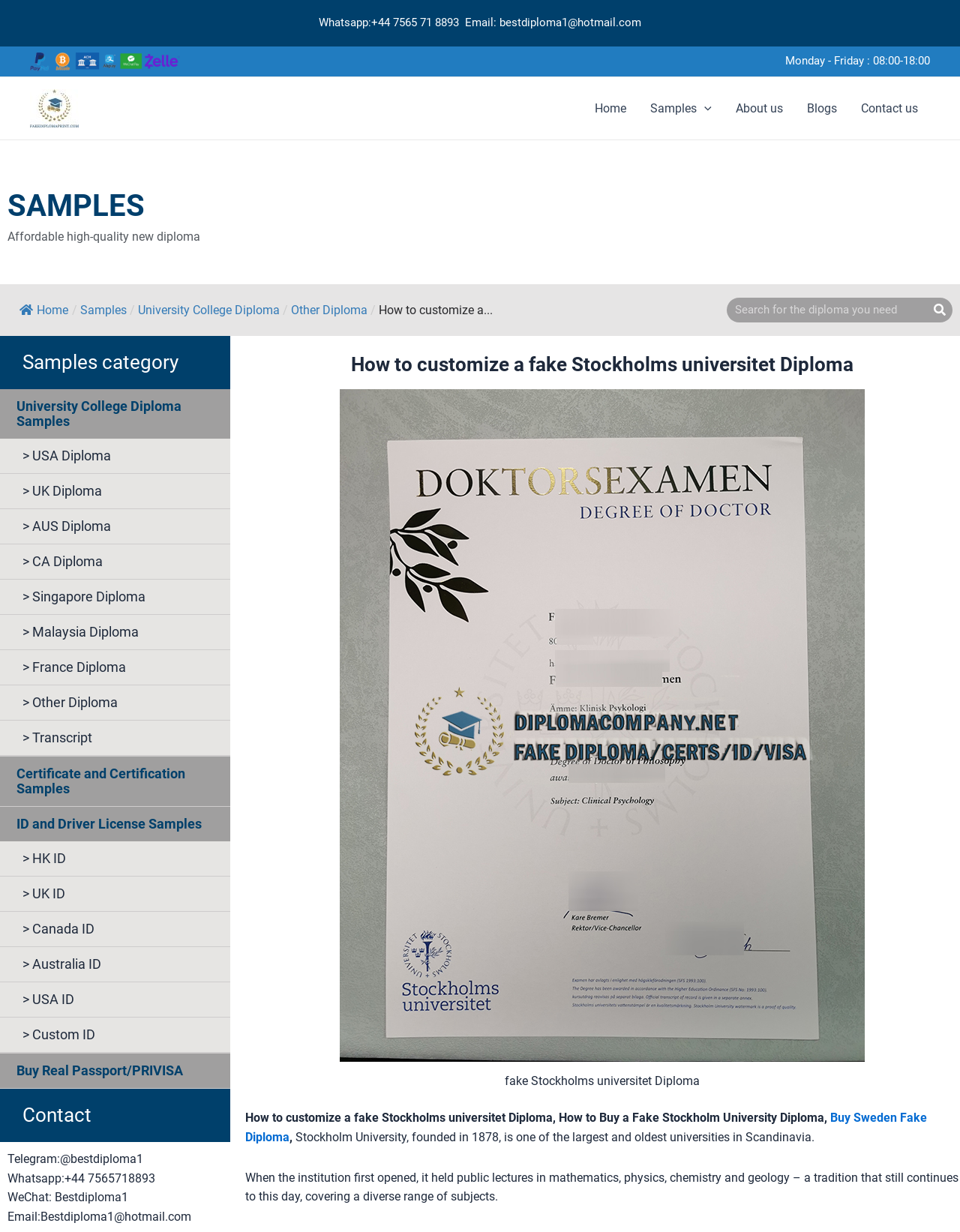Find and specify the bounding box coordinates that correspond to the clickable region for the instruction: "Contact us through Whatsapp".

[0.008, 0.95, 0.162, 0.962]